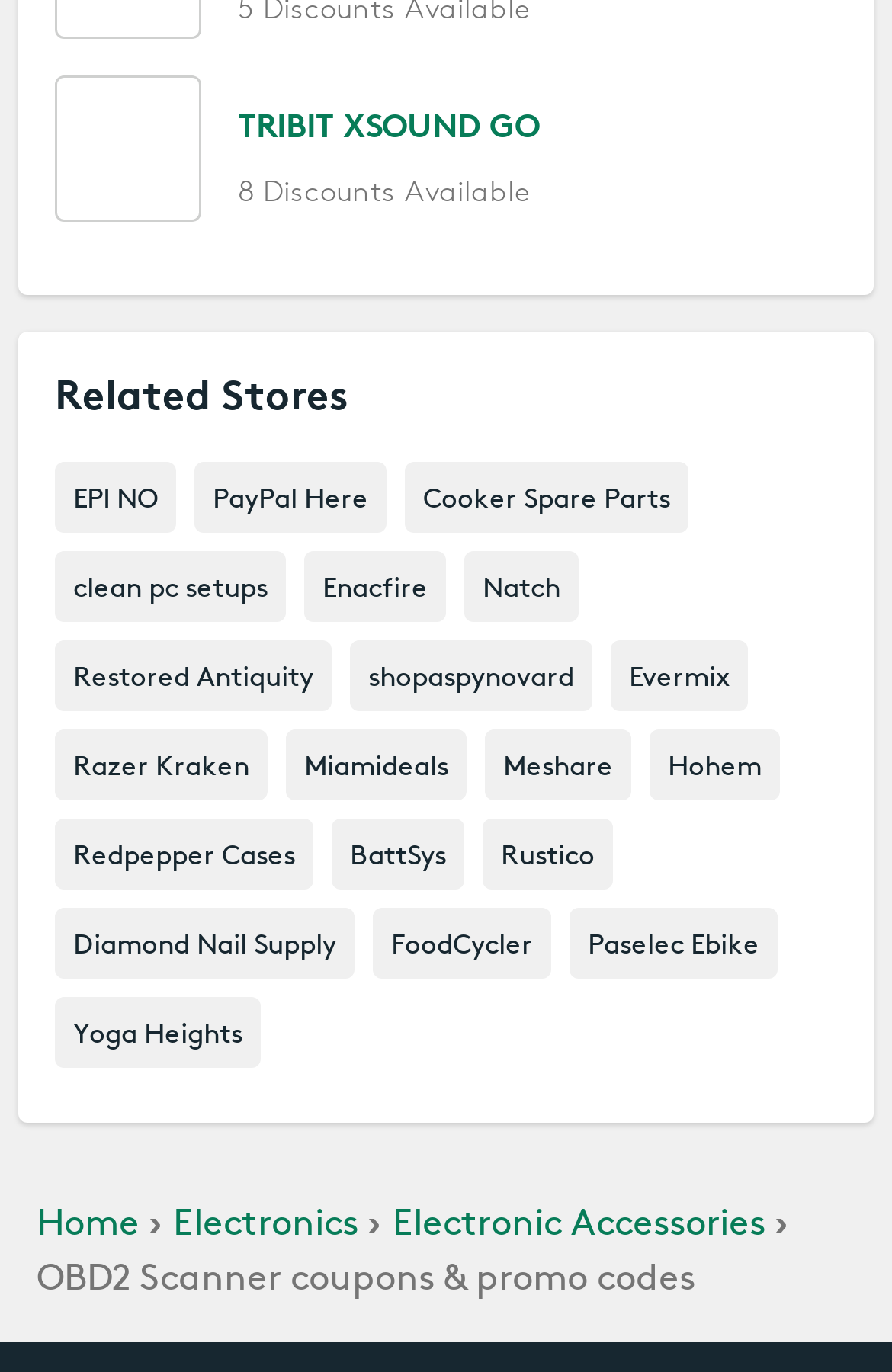Carefully examine the image and provide an in-depth answer to the question: How many links are there in the related stores section?

There are 15 links in the related stores section, which are located at [0.062, 0.269, 0.938, 0.31] and listed below: EPI NO, PayPal Here, Cooker Spare Parts, clean pc setups, Enacfire, Natch, Restored Antiquity, shopaspynovard, Evermix, Razer Kraken, Miamideals, Meshare, Hohem, Redpepper Cases, BattSys, Rustico, Diamond Nail Supply, FoodCycler, Paselec Ebike, Yoga Heights.